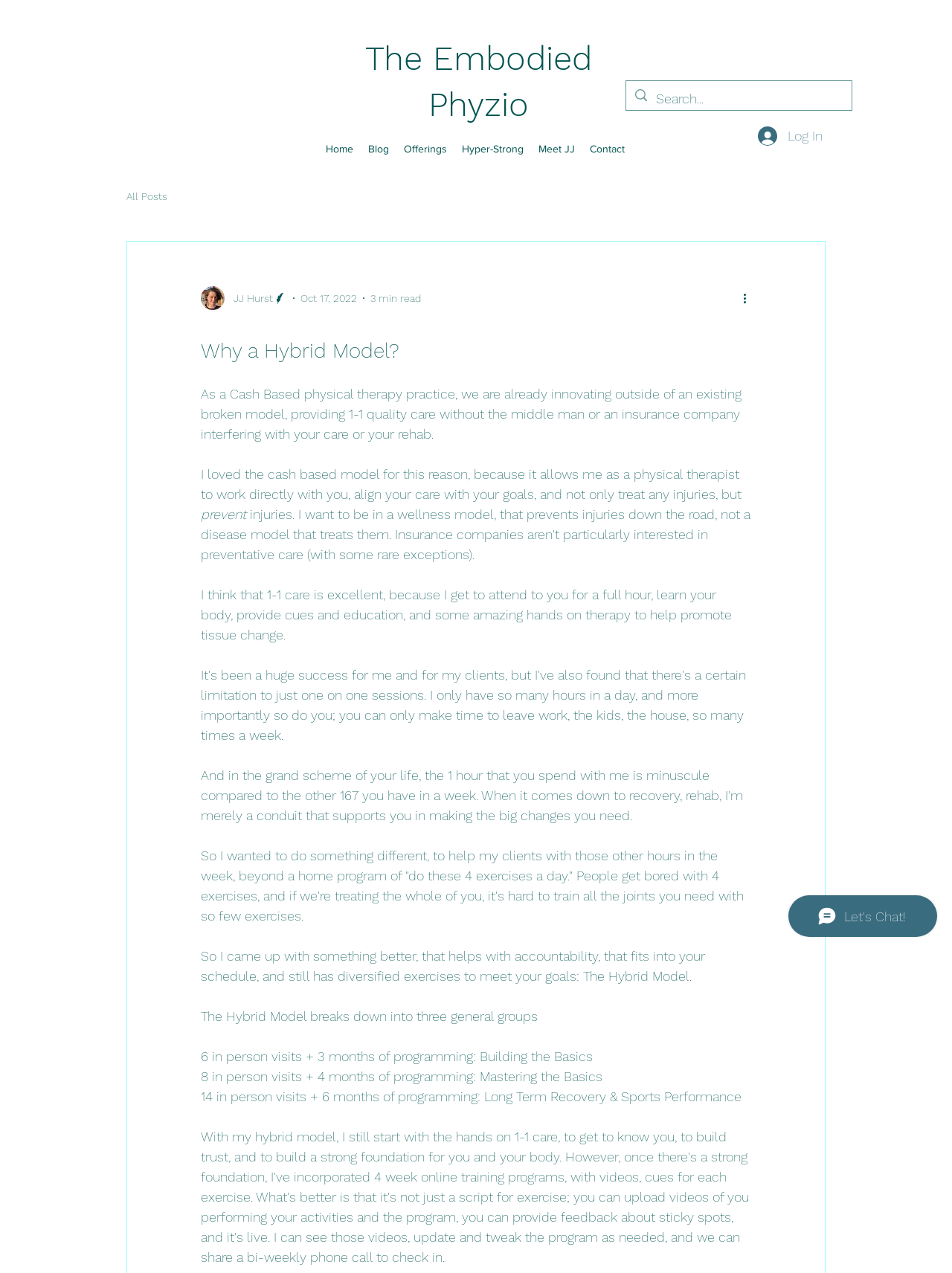Describe all the visual and textual components of the webpage comprehensively.

The webpage is about a physical therapy practice that operates on a cash-based model, providing one-on-one quality care without the interference of insurance companies. At the top right corner, there is a "Log In" button accompanied by a small image. Below it, the title "The Embodied Phyzio" is prominently displayed. 

On the top navigation bar, there are links to "Home", "Blog", "Offerings", "Hyper-Strong", "Meet JJ", and "Contact". Below the navigation bar, there is a search box with a magnifying glass icon, allowing users to search for specific content.

The main content of the webpage is a blog post titled "Why a Hybrid Model?" which discusses the benefits of a cash-based physical therapy practice. The post is divided into several paragraphs, with the first paragraph explaining the advantages of working directly with clients without insurance company interference. The subsequent paragraphs elaborate on the importance of one-on-one care, the limitations of traditional exercise programs, and the introduction of the "Hybrid Model" as a solution.

The Hybrid Model is explained in more detail, with three general groups outlined: "Building the Basics", "Mastering the Basics", and "Long Term Recovery & Sports Performance". Each group is described with the number of in-person visits and months of programming included.

On the right side of the webpage, there is a section with a writer's picture, name, and title, along with the date "Oct 17, 2022" and a "3 min read" indicator. Below this section, there is a "More actions" button with a dropdown icon.

At the bottom right corner of the webpage, there is a Wix Chat iframe, which allows users to initiate a chat with the website owner.